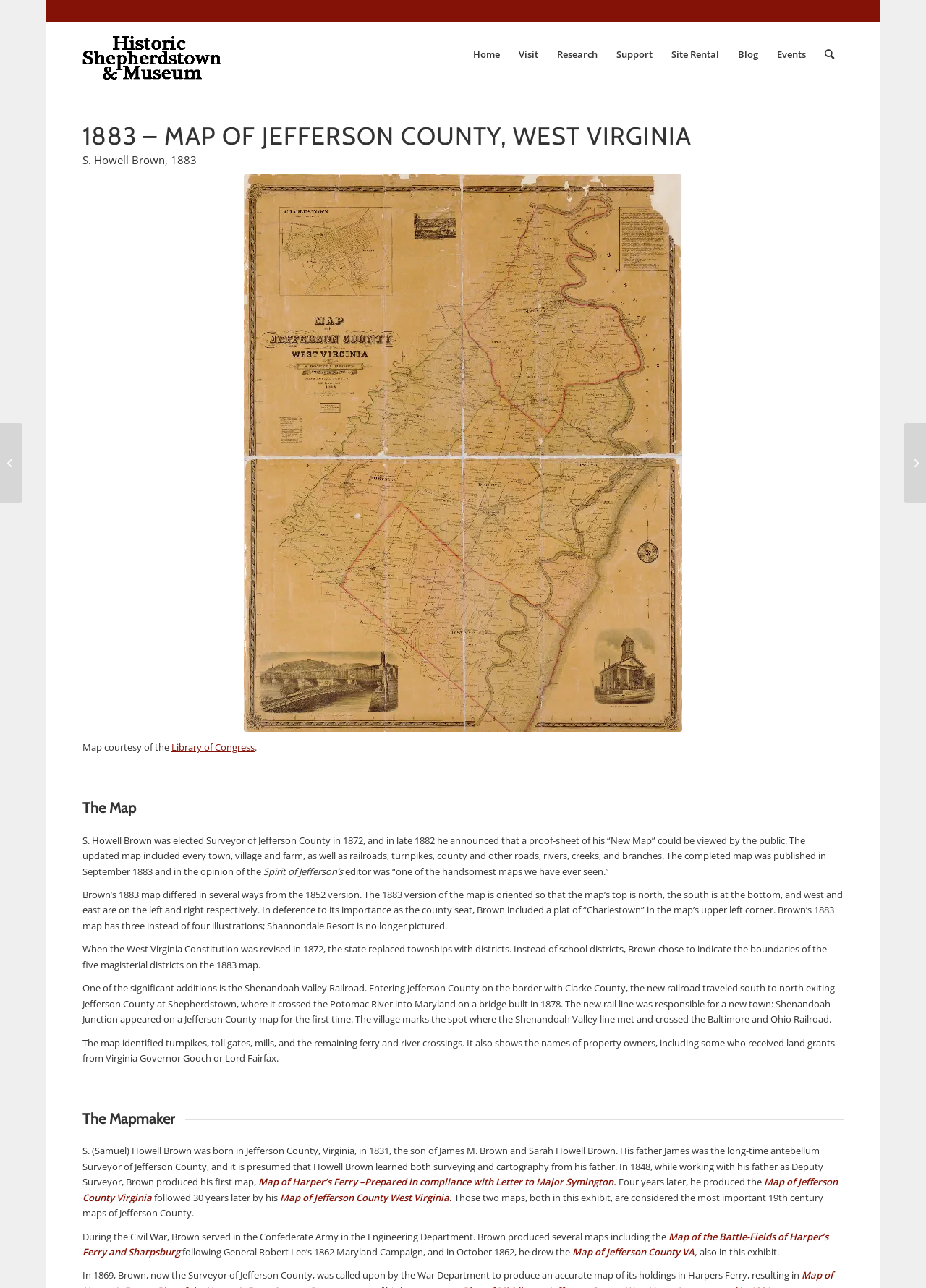What is the name of the river that the Shenandoah Valley Railroad crosses?
From the details in the image, provide a complete and detailed answer to the question.

According to the webpage content, the Shenandoah Valley Railroad crosses the Potomac River into Maryland on a bridge built in 1878.